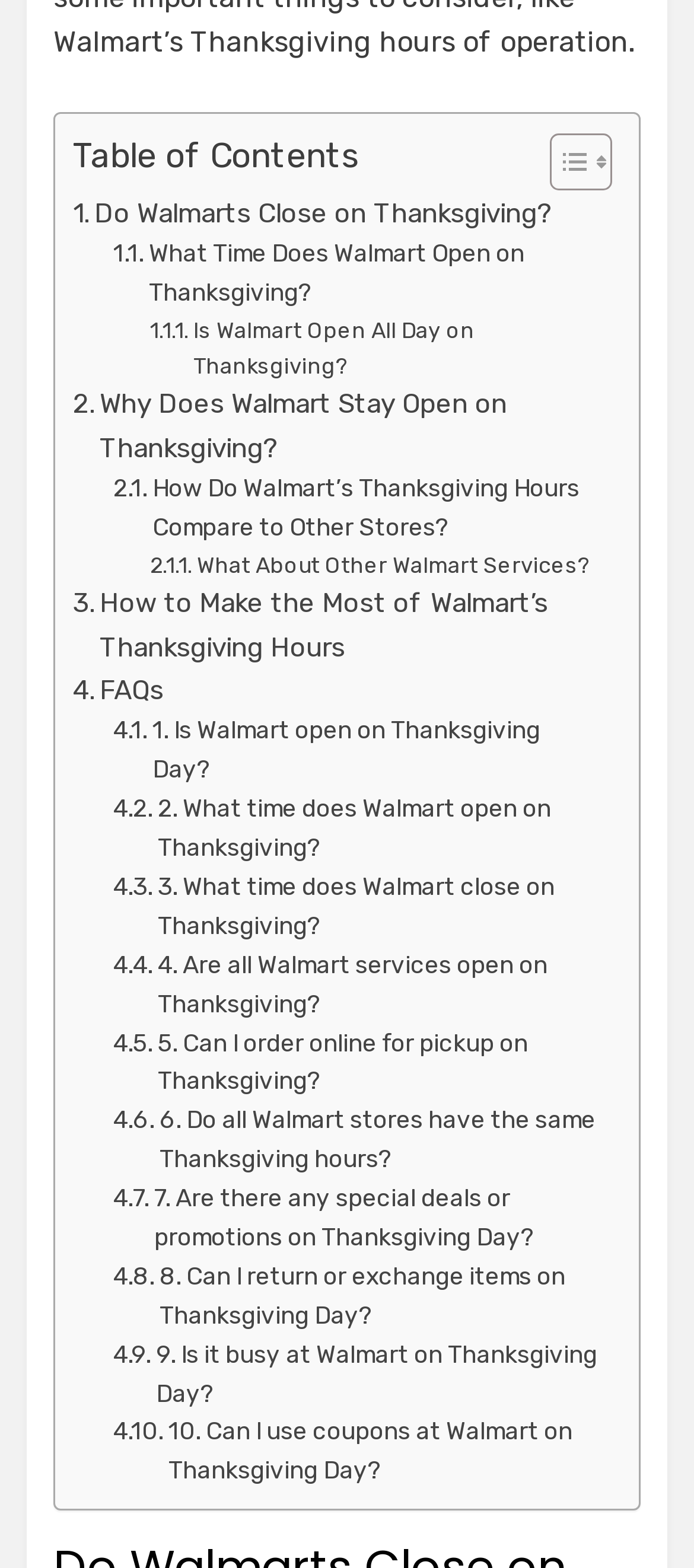Identify the bounding box for the element characterized by the following description: "Toggle".

[0.754, 0.084, 0.869, 0.122]